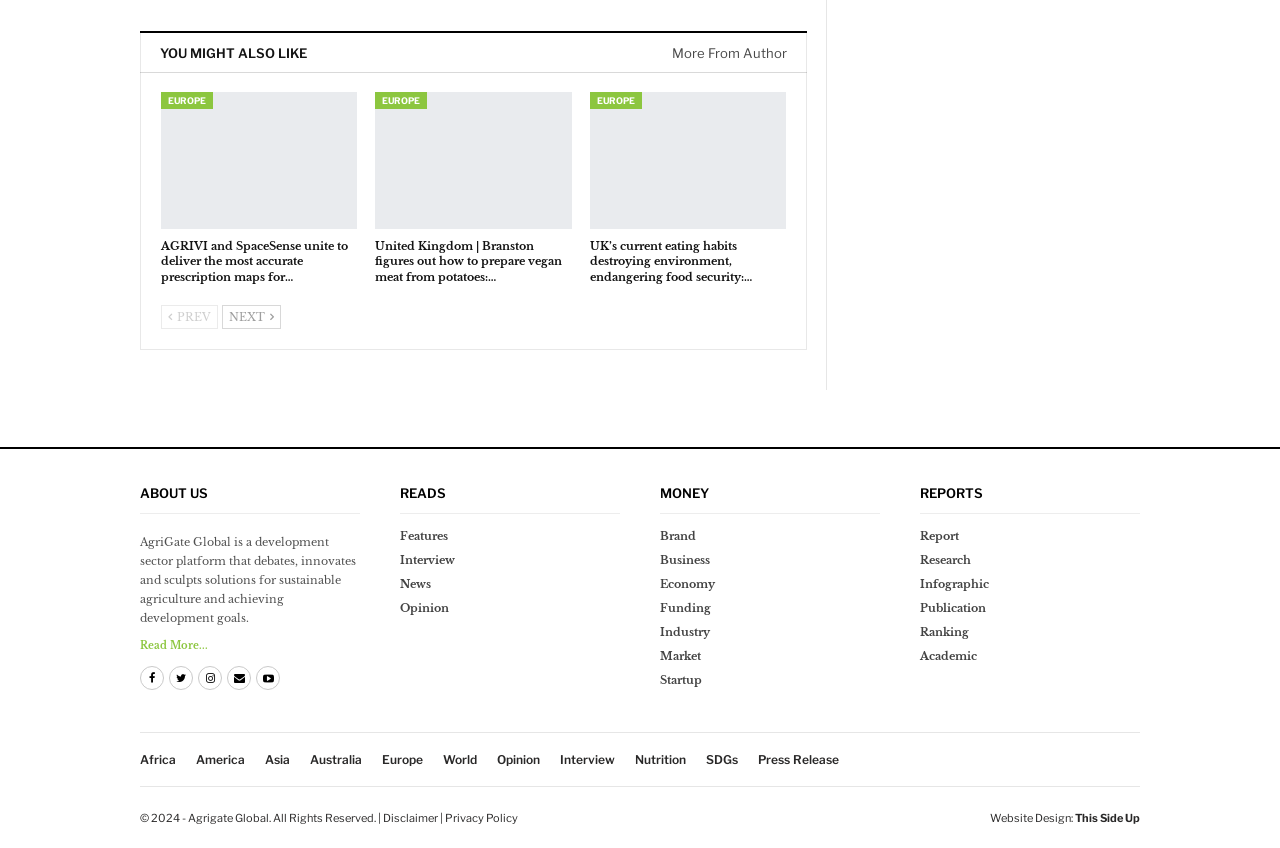Determine the bounding box coordinates of the region I should click to achieve the following instruction: "Click on 'YOU MIGHT ALSO LIKE'". Ensure the bounding box coordinates are four float numbers between 0 and 1, i.e., [left, top, right, bottom].

[0.125, 0.049, 0.24, 0.073]